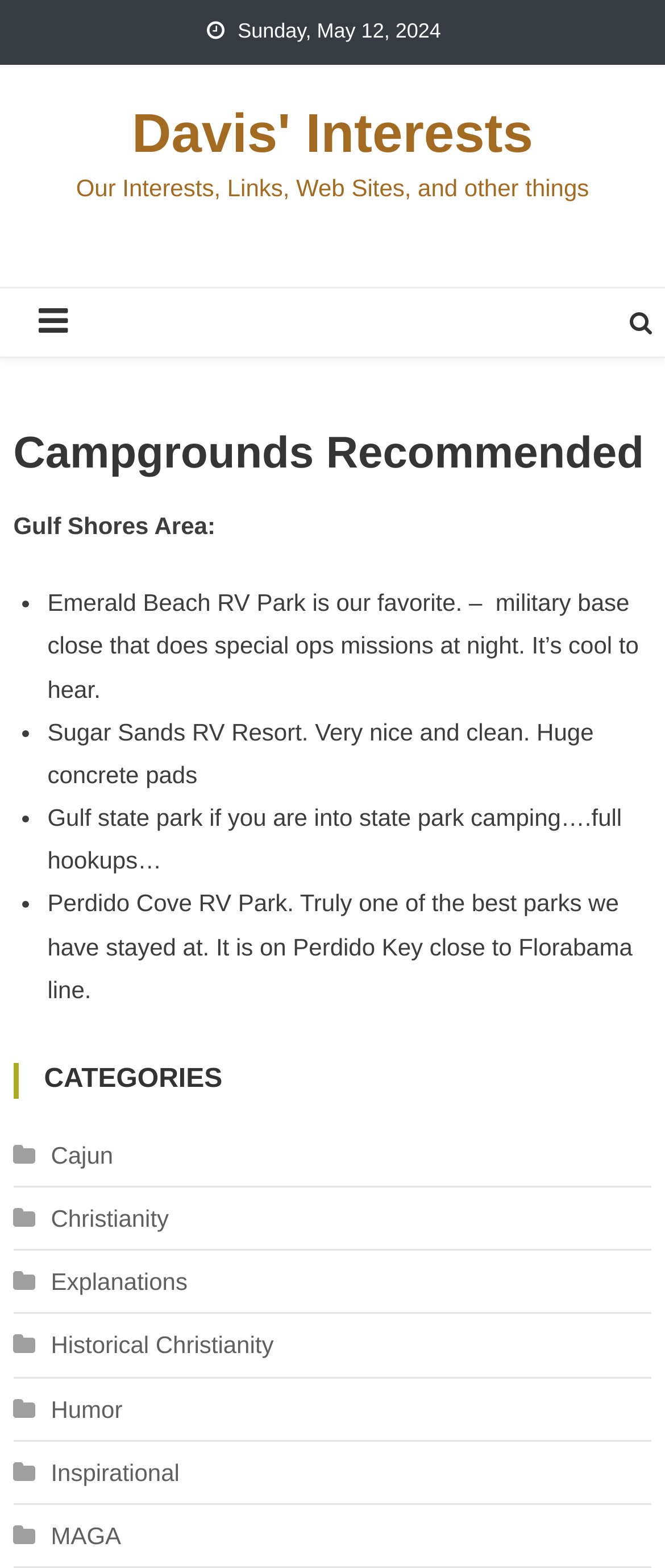Please identify the bounding box coordinates of the clickable area that will allow you to execute the instruction: "Visit the Campgrounds Recommended page".

[0.02, 0.272, 0.98, 0.306]